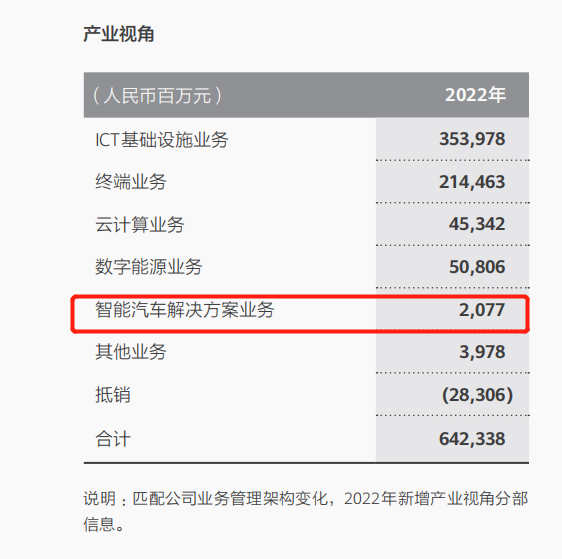What is the revenue of Smart Automotive Solutions?
Please answer the question with as much detail as possible using the screenshot.

The financial summary from Huawei's Annual Report for 2022 highlights the revenue of various business sectors, including Smart Automotive Solutions, which generated 2,077,000 RMB in revenue.